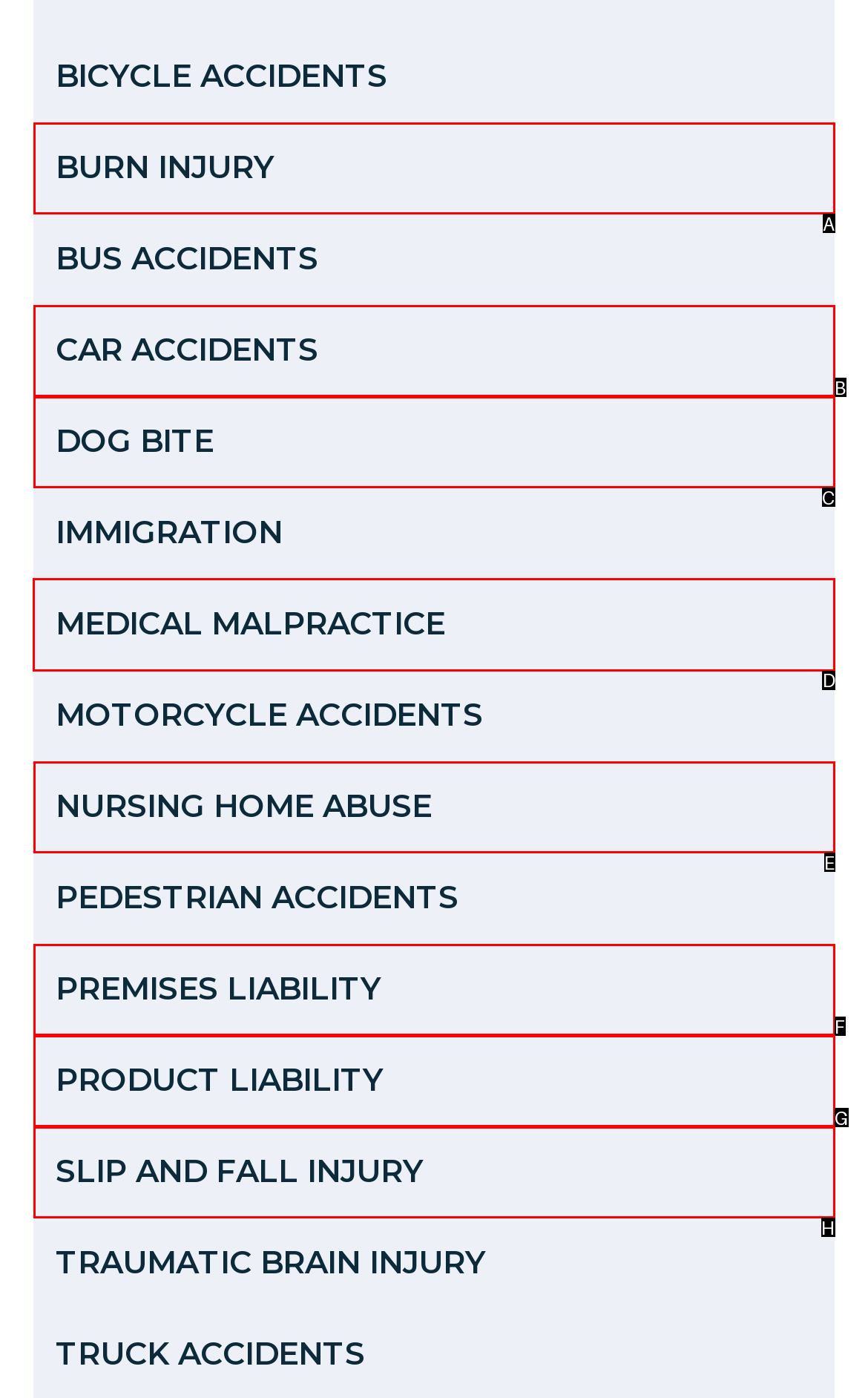Identify the letter of the option to click in order to Learn about MEDICAL MALPRACTICE. Answer with the letter directly.

D